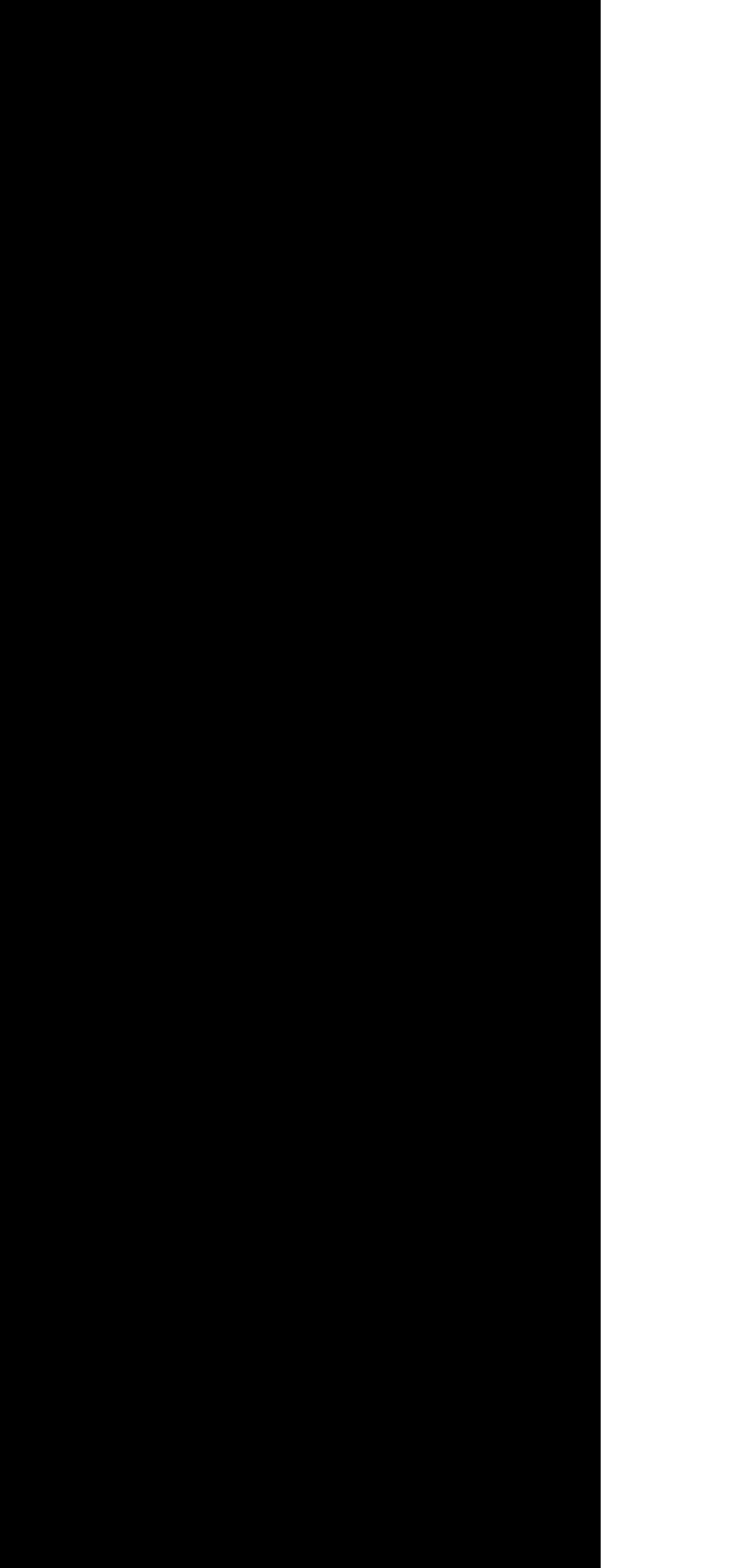Locate the bounding box coordinates of the item that should be clicked to fulfill the instruction: "Click on Relocation.no".

None